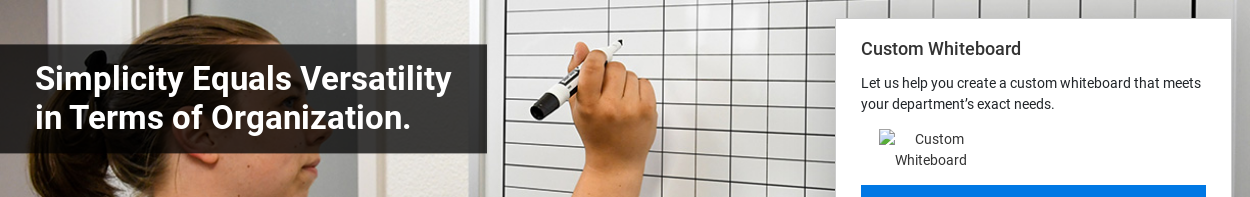Describe all the visual components present in the image.

The image features a person engaged in writing on a dry-erase grid whiteboard, emphasizing the theme of organization and versatility. The accompanying text states, "Simplicity Equals Versatility in Terms of Organization," underscoring the practical benefits of using such a whiteboard for effective planning and scheduling. Beside this, there's a prompt for creating custom whiteboards, inviting users to tailor solutions to meet specific departmental needs, highlighting the adaptability of these whiteboards in various work environments. This visual reinforces the message that straightforward tools can greatly enhance organizational efficiency and improve communication within a team or business setting.